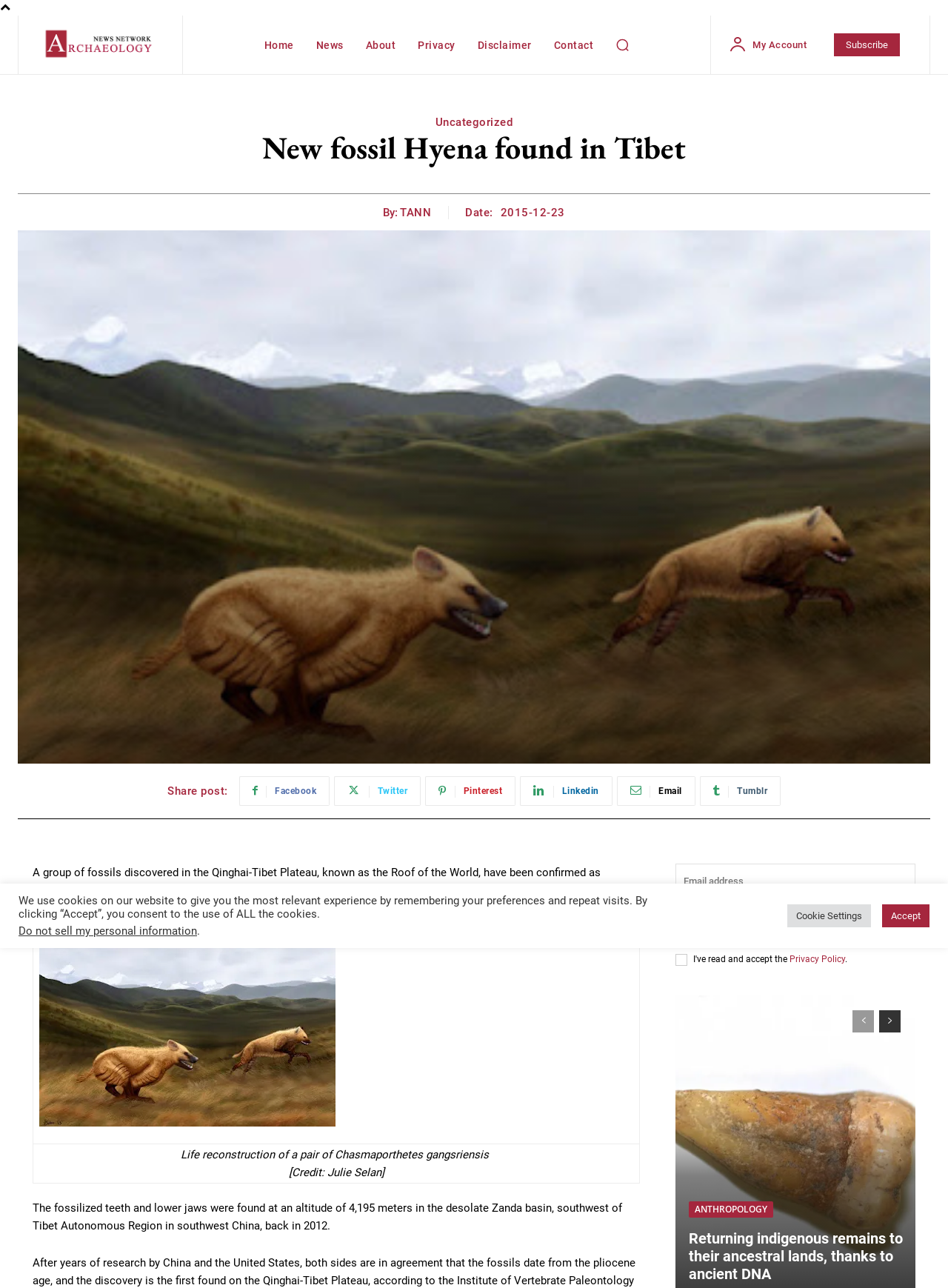Answer succinctly with a single word or phrase:
What is the topic of the news article?

Fossil discovery